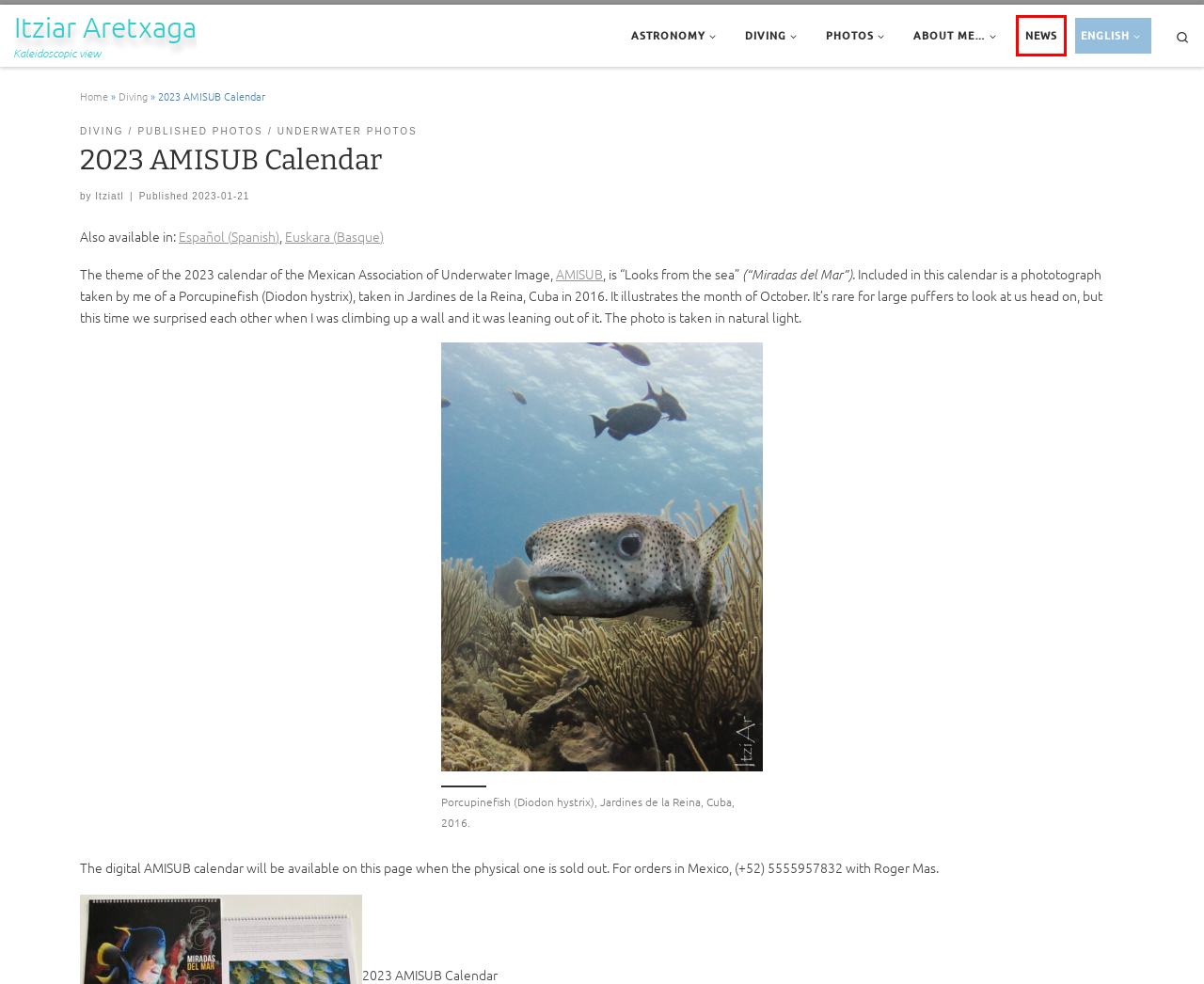Examine the screenshot of a webpage with a red bounding box around an element. Then, select the webpage description that best represents the new page after clicking the highlighted element. Here are the descriptions:
A. Itziar Aretxaga – Kaleidoscopic view
B. News – Itziar Aretxaga
C. Astronomy – Itziar Aretxaga
D. Underwater photos – Itziar Aretxaga
E. About me… – Itziar Aretxaga
F. Calendario AMISUB 2023 – Itziar Aretxaga
G. 2023 AMISUB egutegia – Itziar Aretxaga
H. Diving – Itziar Aretxaga

B